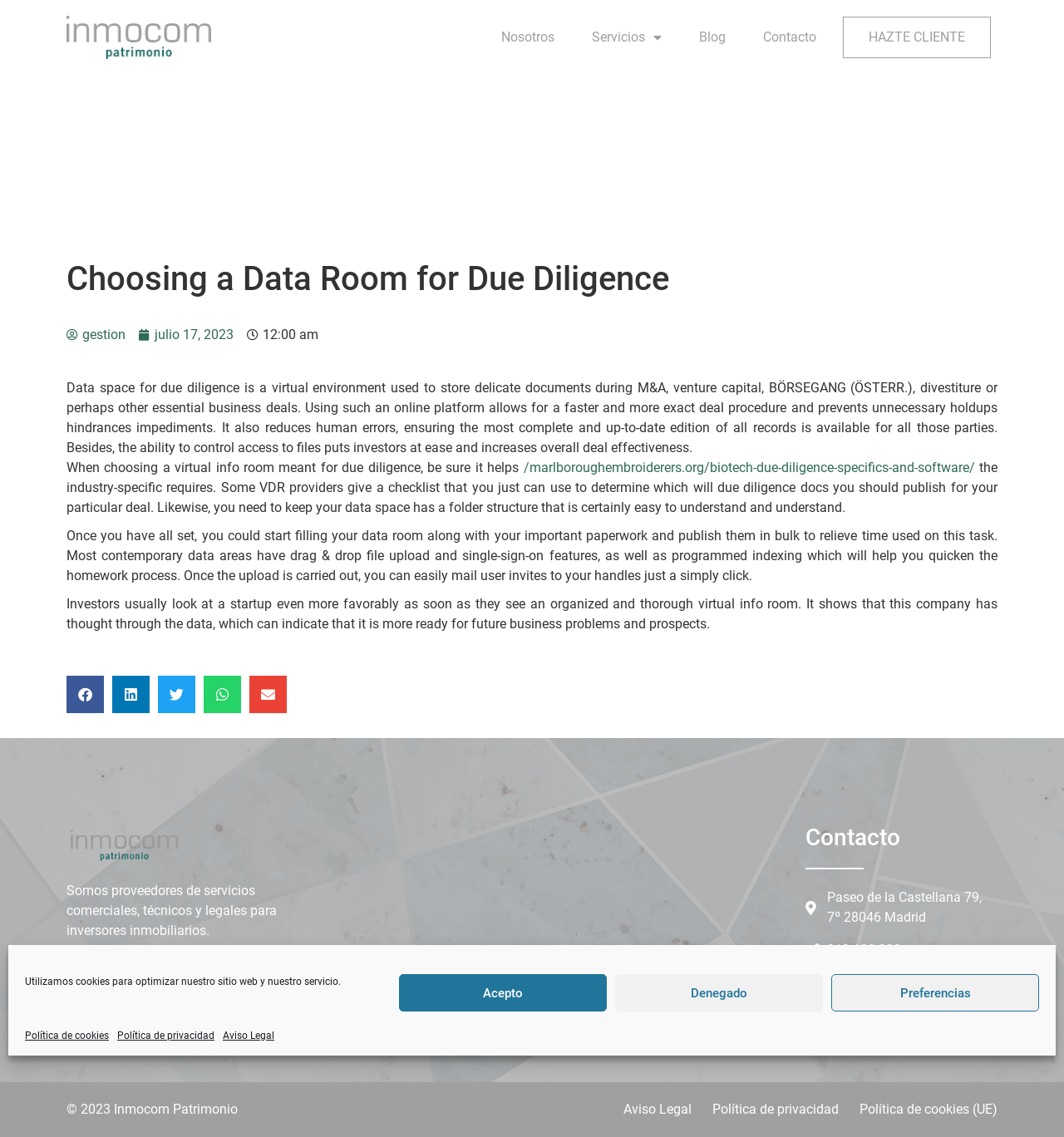What is the purpose of a data room?
Look at the screenshot and respond with a single word or phrase.

Store delicate documents